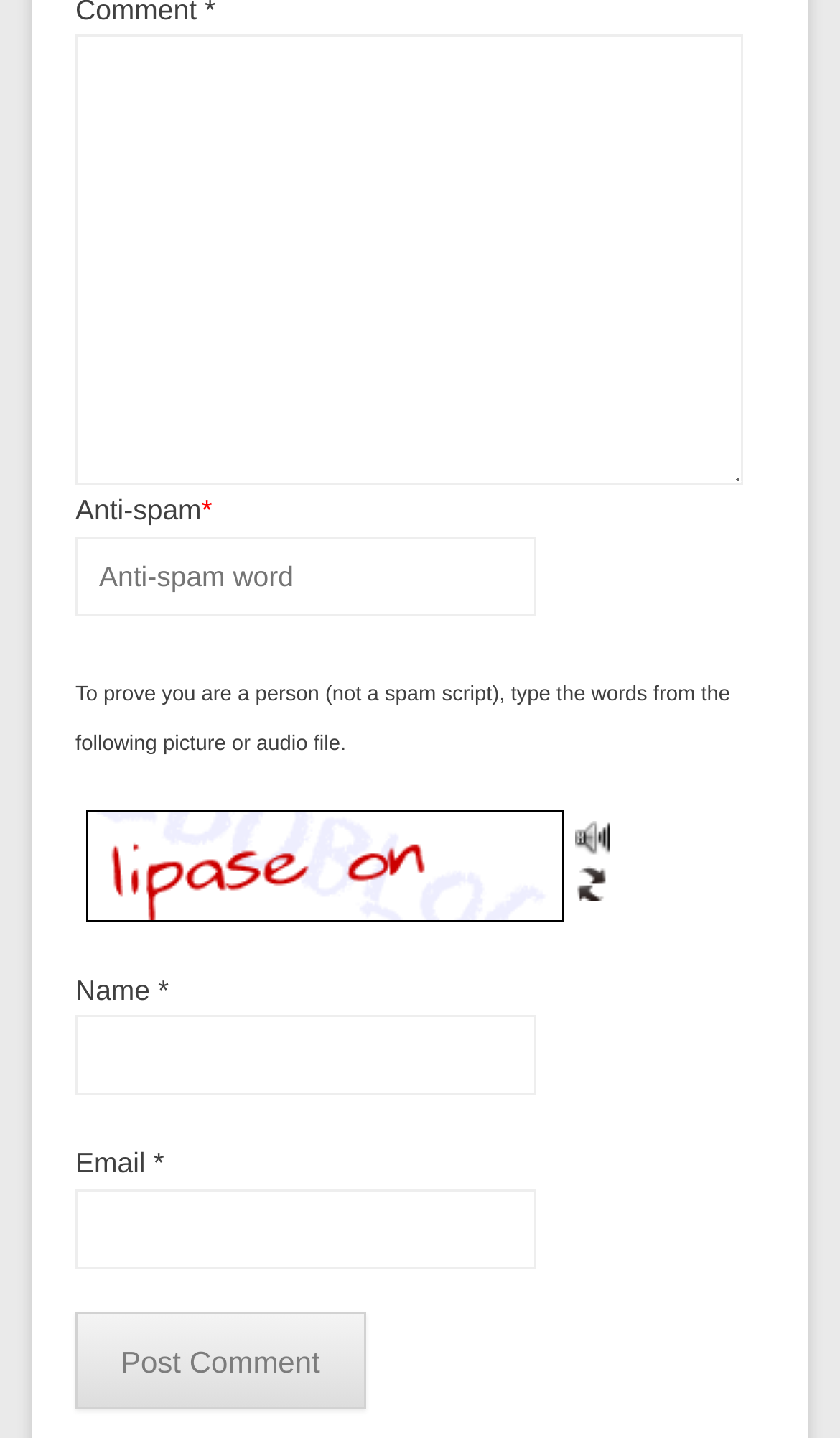Please respond to the question using a single word or phrase:
What is the purpose of the 'Name' field?

To enter user's name